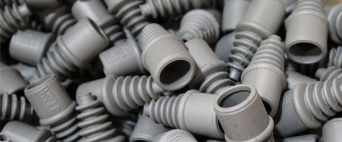Detail every aspect of the image in your description.

The image showcases a close-up view of a collection of molded rubber parts, typically used in various industrial applications. These gray components feature a distinct spiral ridge design, indicating they are likely designed for securing or connecting purposes in machinery or equipment. The parts appear to be made from a durable, flexible rubber material, which is characteristic of products designed for high-performance environments, such as automotive or aerospace sectors. This visual representation highlights the precision and versatility of rubber molding techniques, essential in creating custom parts for diverse industries.